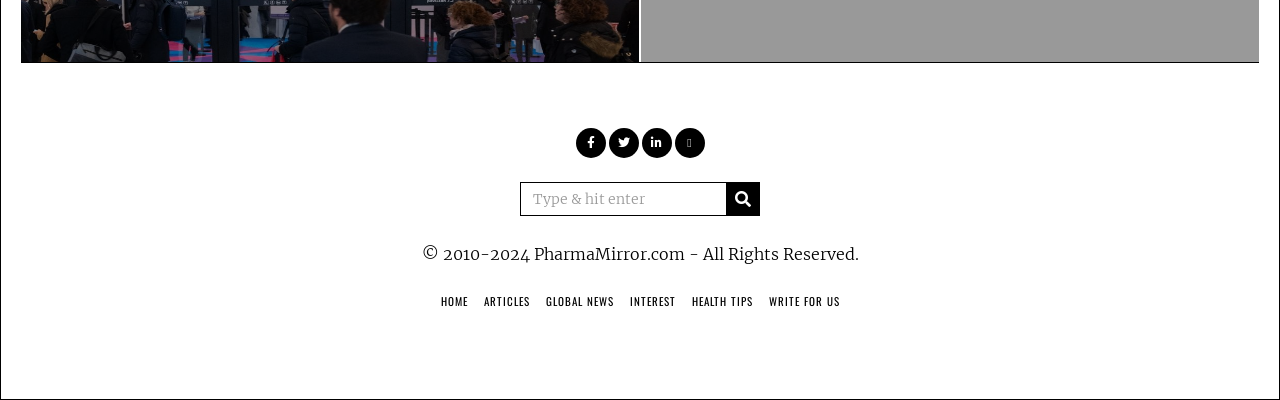Find and provide the bounding box coordinates for the UI element described here: "Write for Us". The coordinates should be given as four float numbers between 0 and 1: [left, top, right, bottom].

[0.6, 0.733, 0.656, 0.774]